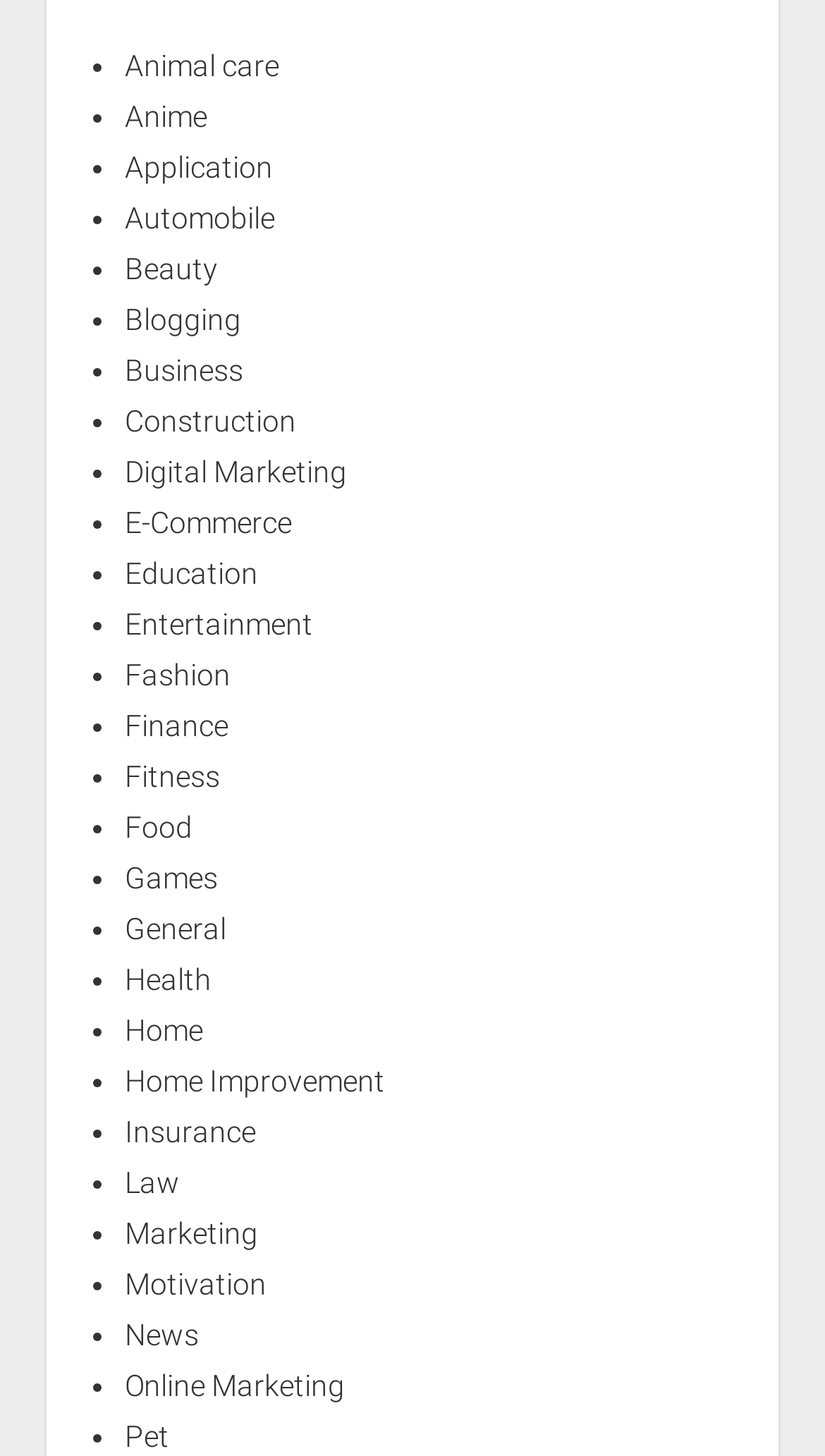Determine the bounding box for the HTML element described here: "Home Improvement". The coordinates should be given as [left, top, right, bottom] with each number being a float between 0 and 1.

[0.151, 0.731, 0.466, 0.754]